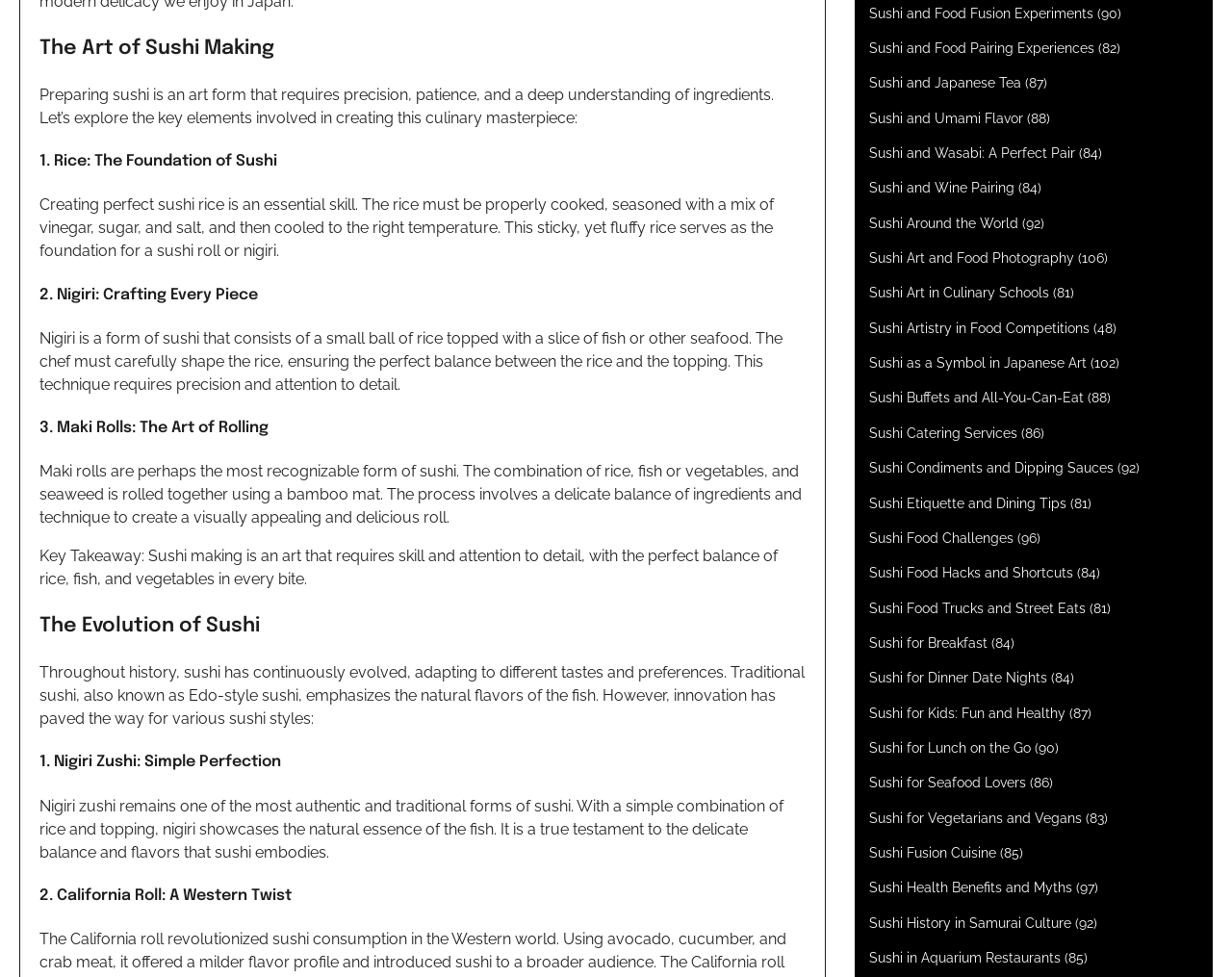How many links are there on the webpage?
Answer the question with a single word or phrase derived from the image.

30